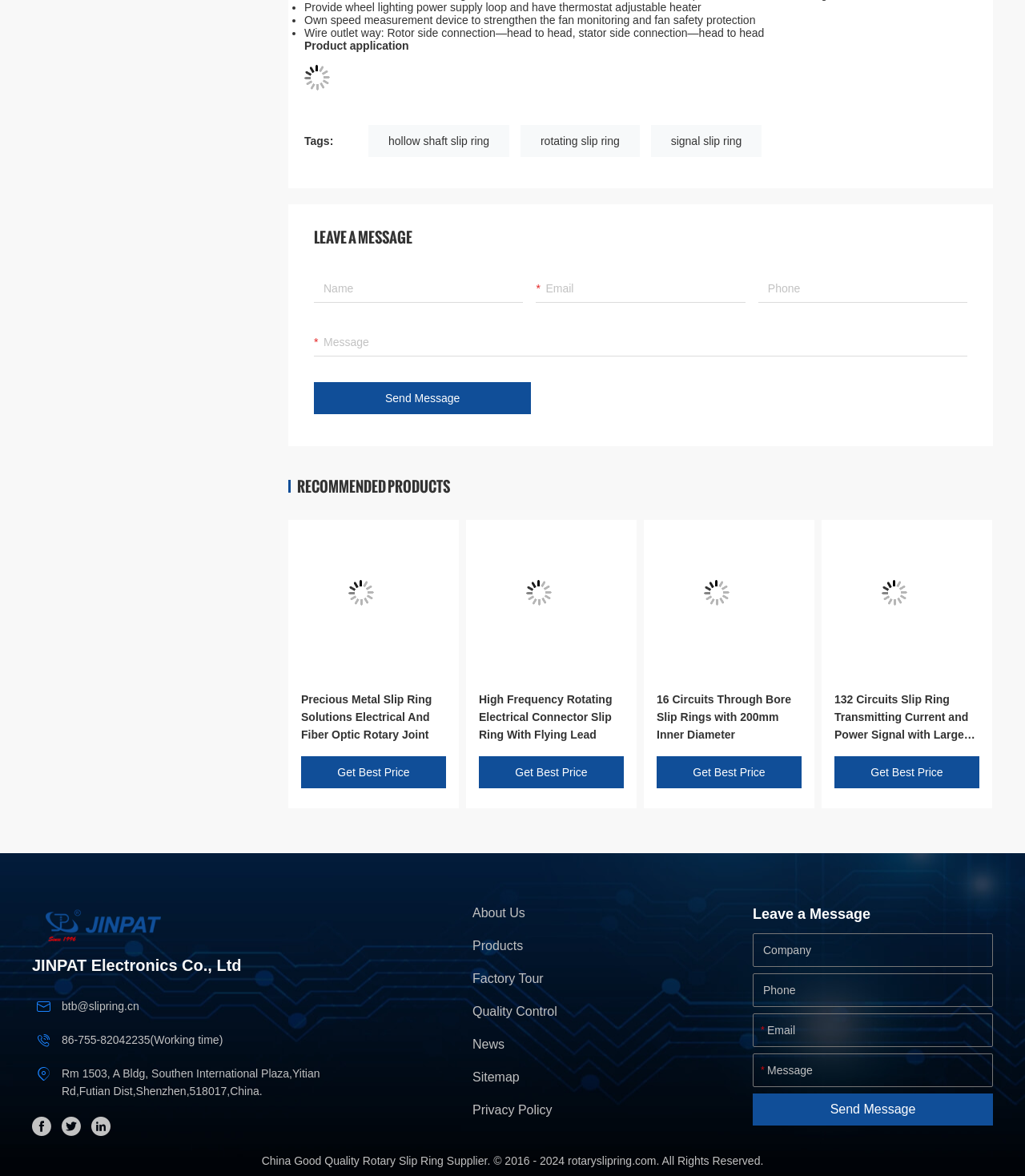Locate the bounding box coordinates of the clickable area to execute the instruction: "Click the 'About Us' link". Provide the coordinates as four float numbers between 0 and 1, represented as [left, top, right, bottom].

[0.461, 0.77, 0.544, 0.783]